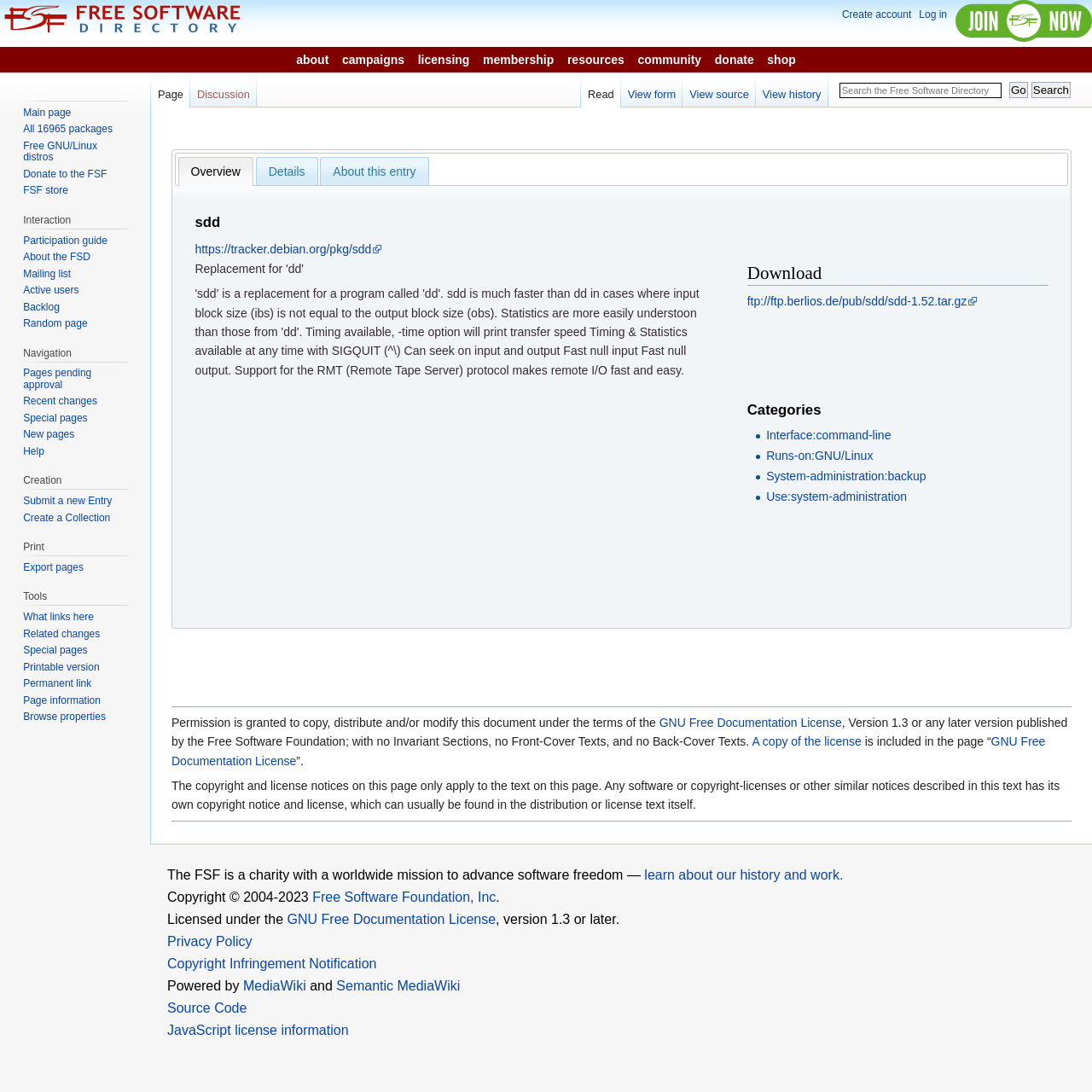Can you provide the bounding box coordinates for the element that should be clicked to implement the instruction: "Search for something"?

[0.768, 0.076, 0.917, 0.09]